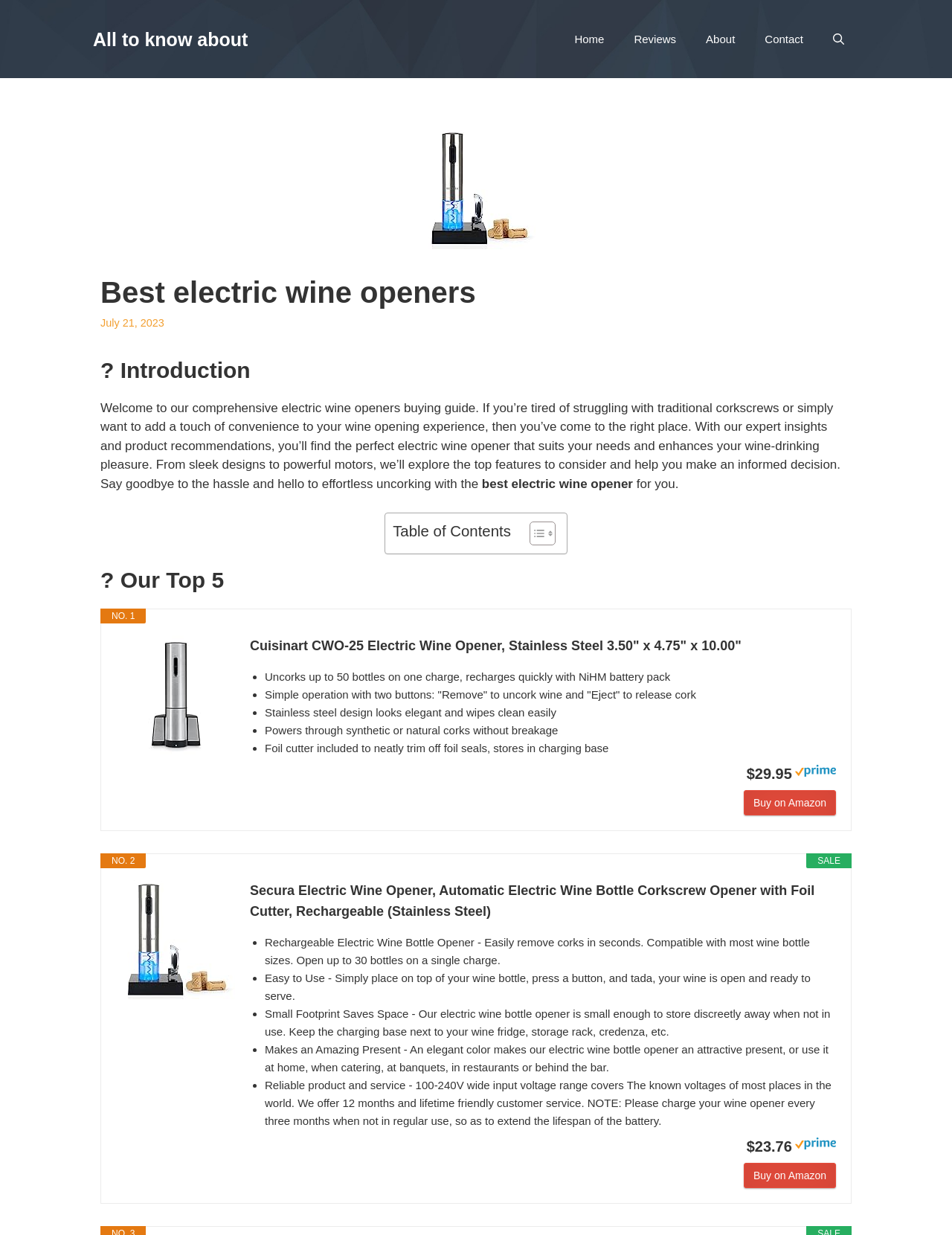Please find and generate the text of the main header of the webpage.

Best electric wine openers